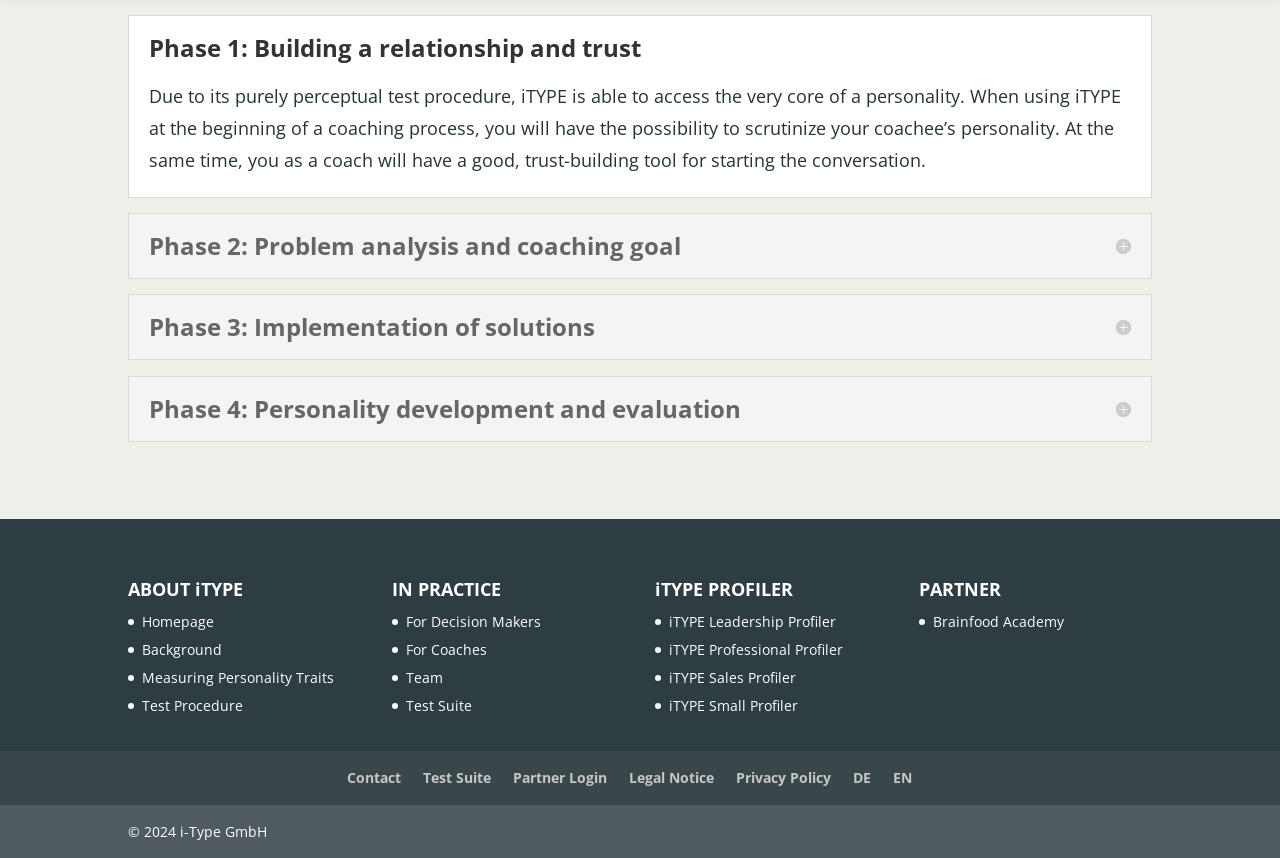Identify the bounding box coordinates of the section that should be clicked to achieve the task described: "Learn about 'iTYPE Leadership Profiler'".

[0.523, 0.713, 0.653, 0.736]